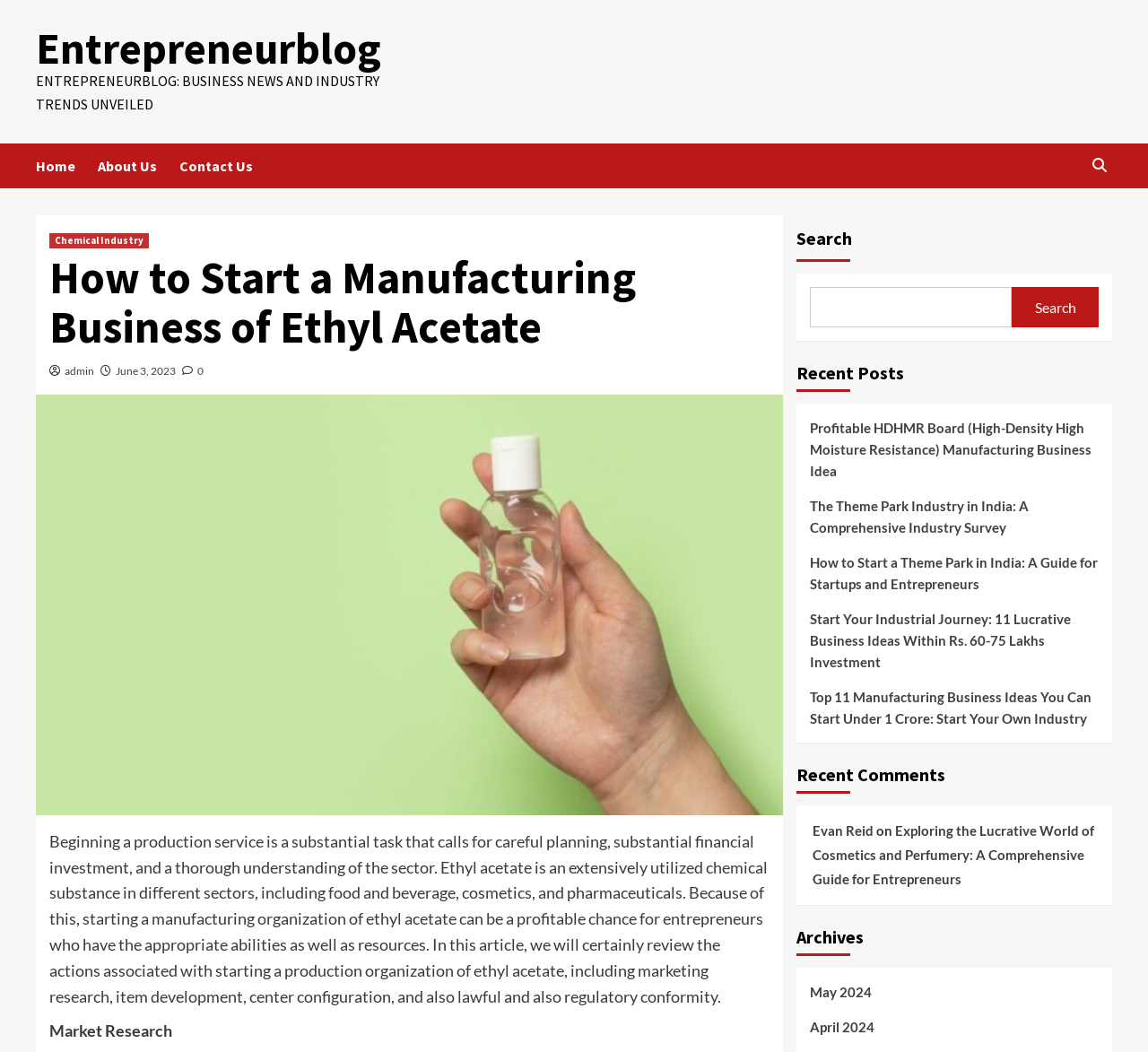What is the date of the latest article?
Answer the question with as much detail as possible.

The date of the latest article can be found below the title of the main article, where it says 'June 3, 2023'.